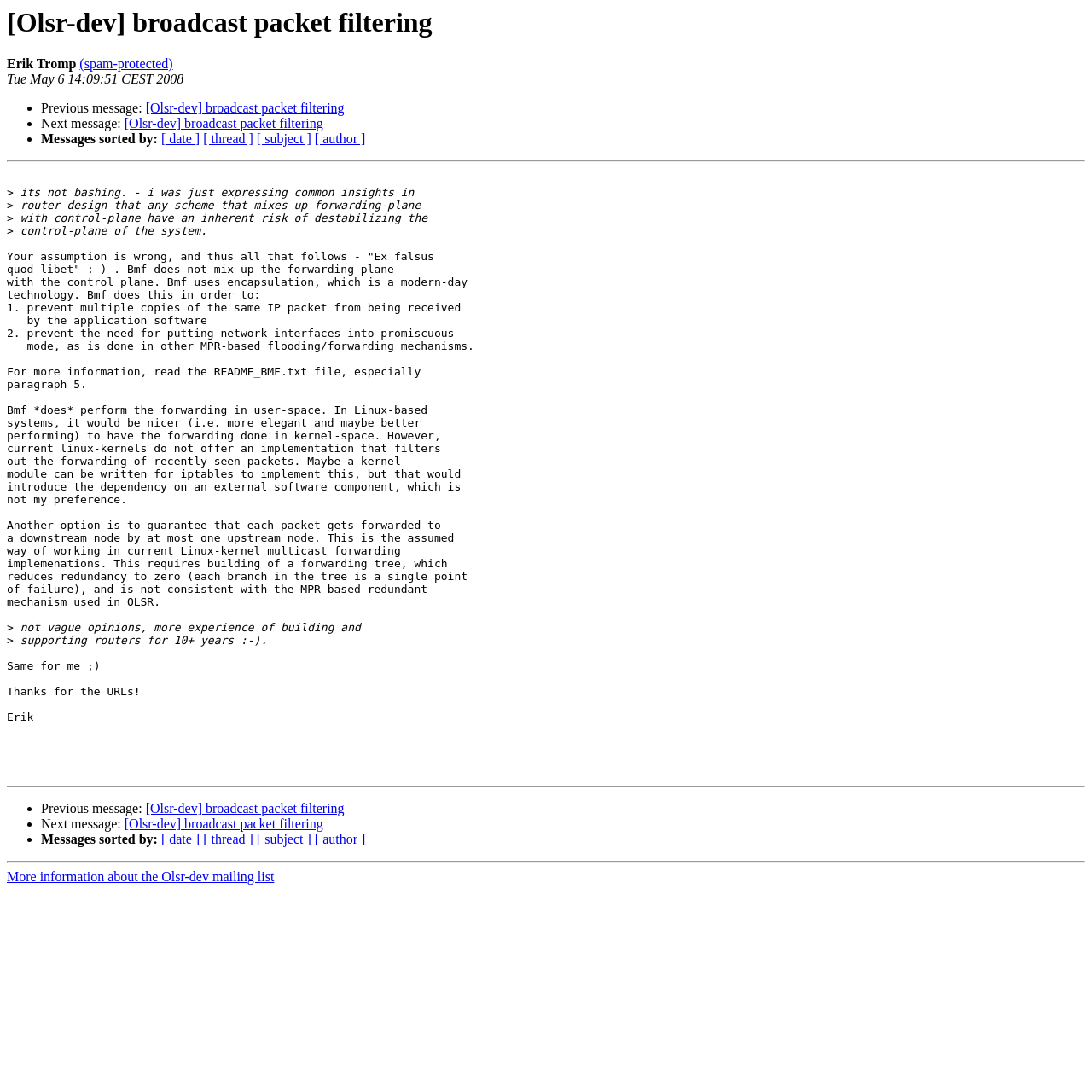Determine the bounding box coordinates of the area to click in order to meet this instruction: "Visit Instagram".

None